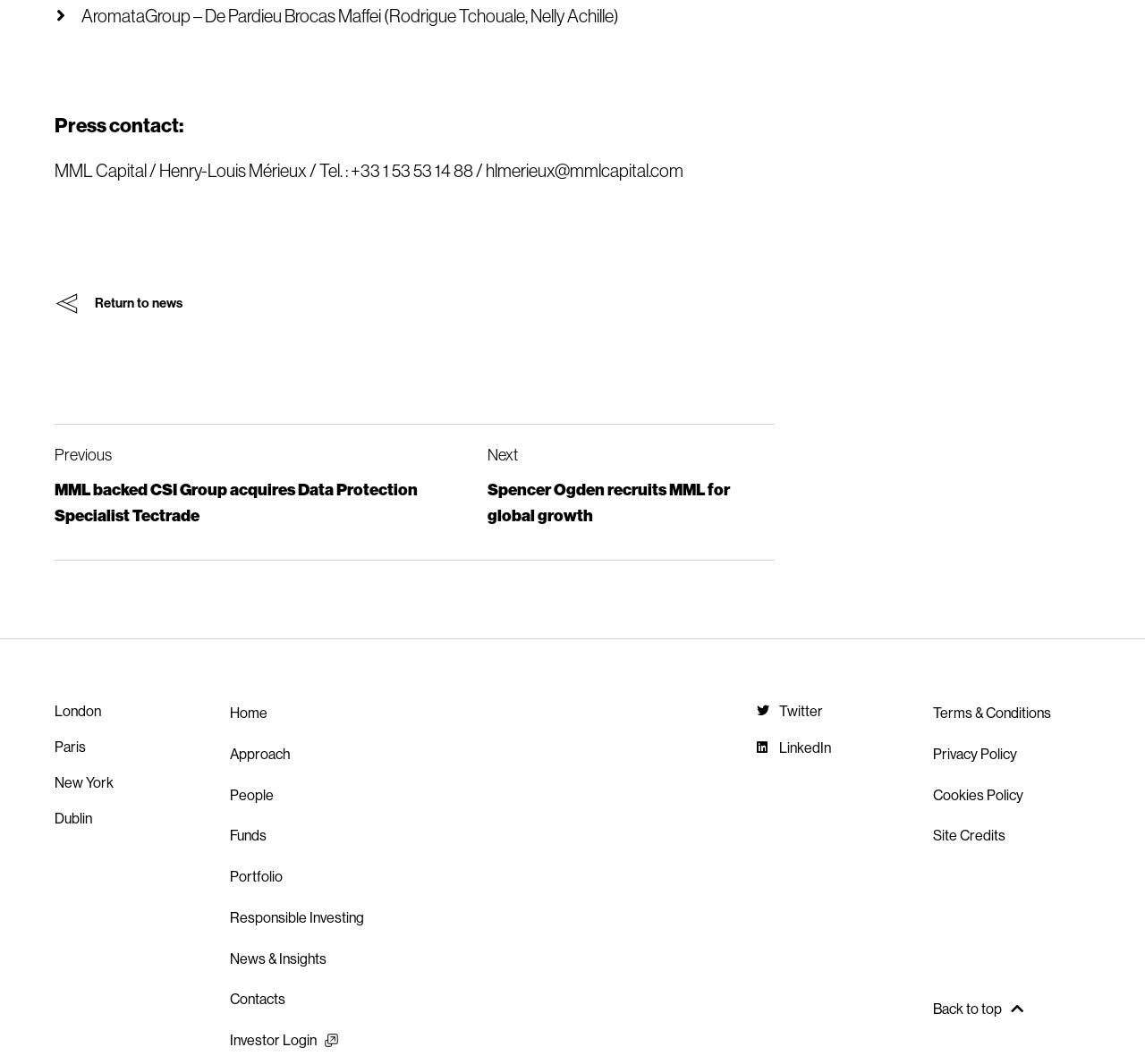Find the bounding box coordinates for the area that should be clicked to accomplish the instruction: "Go to 'Port Aransas'".

None